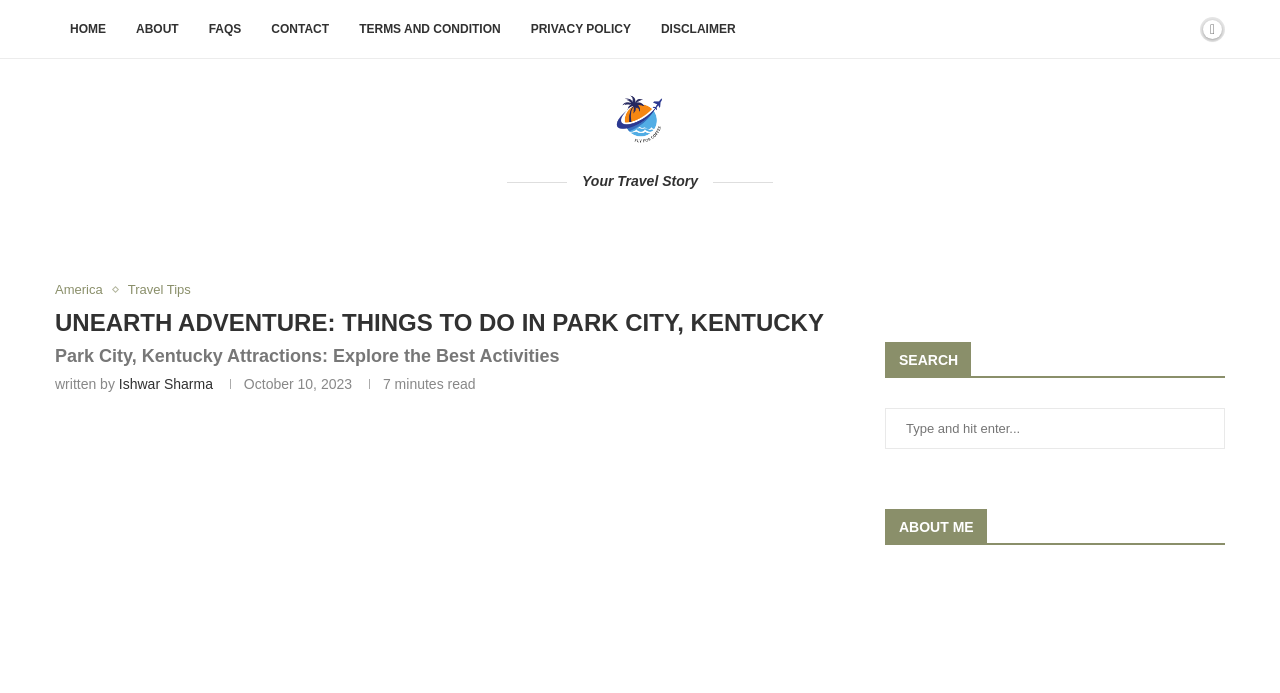Please extract the webpage's main title and generate its text content.

UNEARTH ADVENTURE: THINGS TO DO IN PARK CITY, KENTUCKY